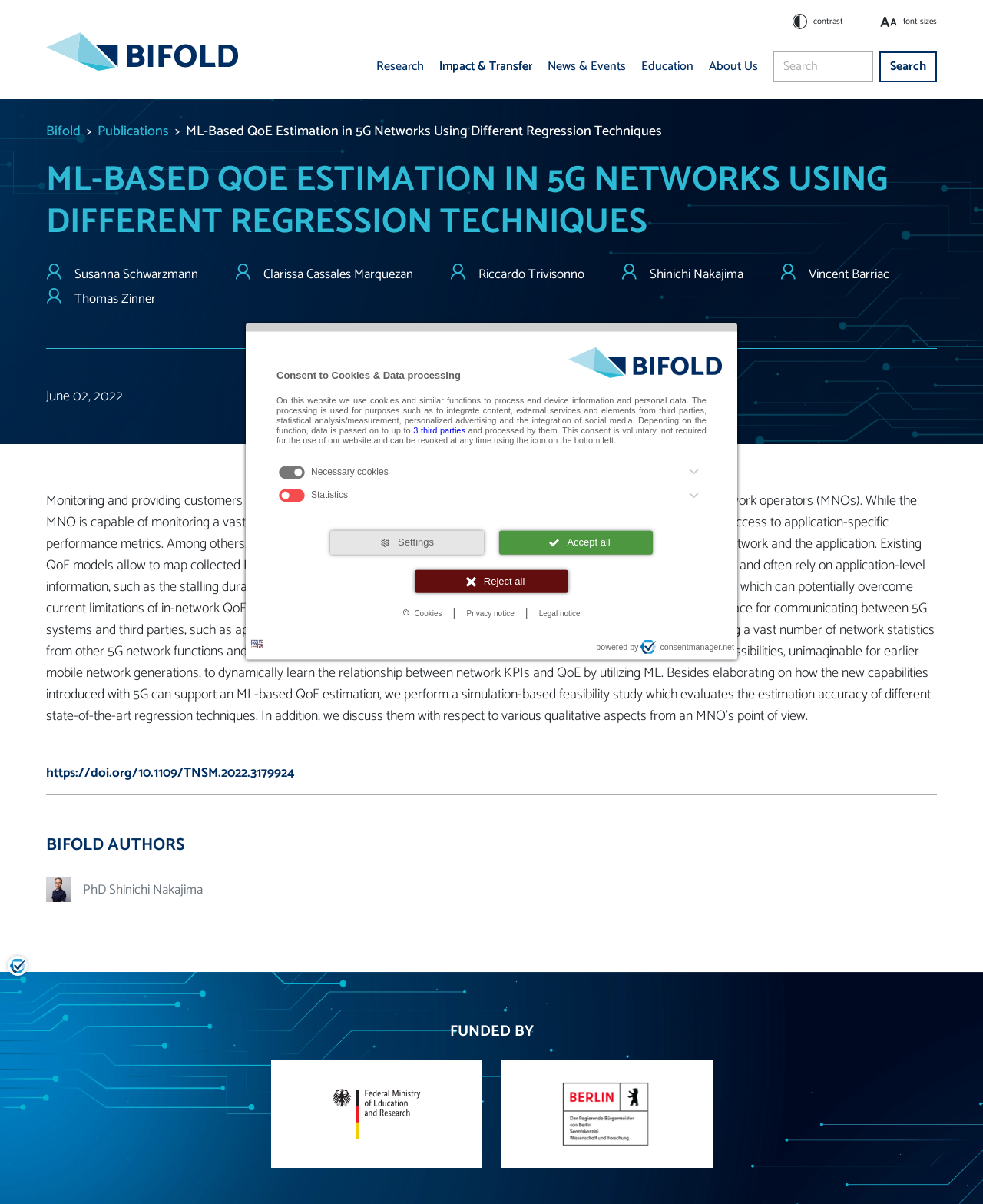Please indicate the bounding box coordinates of the element's region to be clicked to achieve the instruction: "Search for something". Provide the coordinates as four float numbers between 0 and 1, i.e., [left, top, right, bottom].

[0.787, 0.043, 0.888, 0.068]